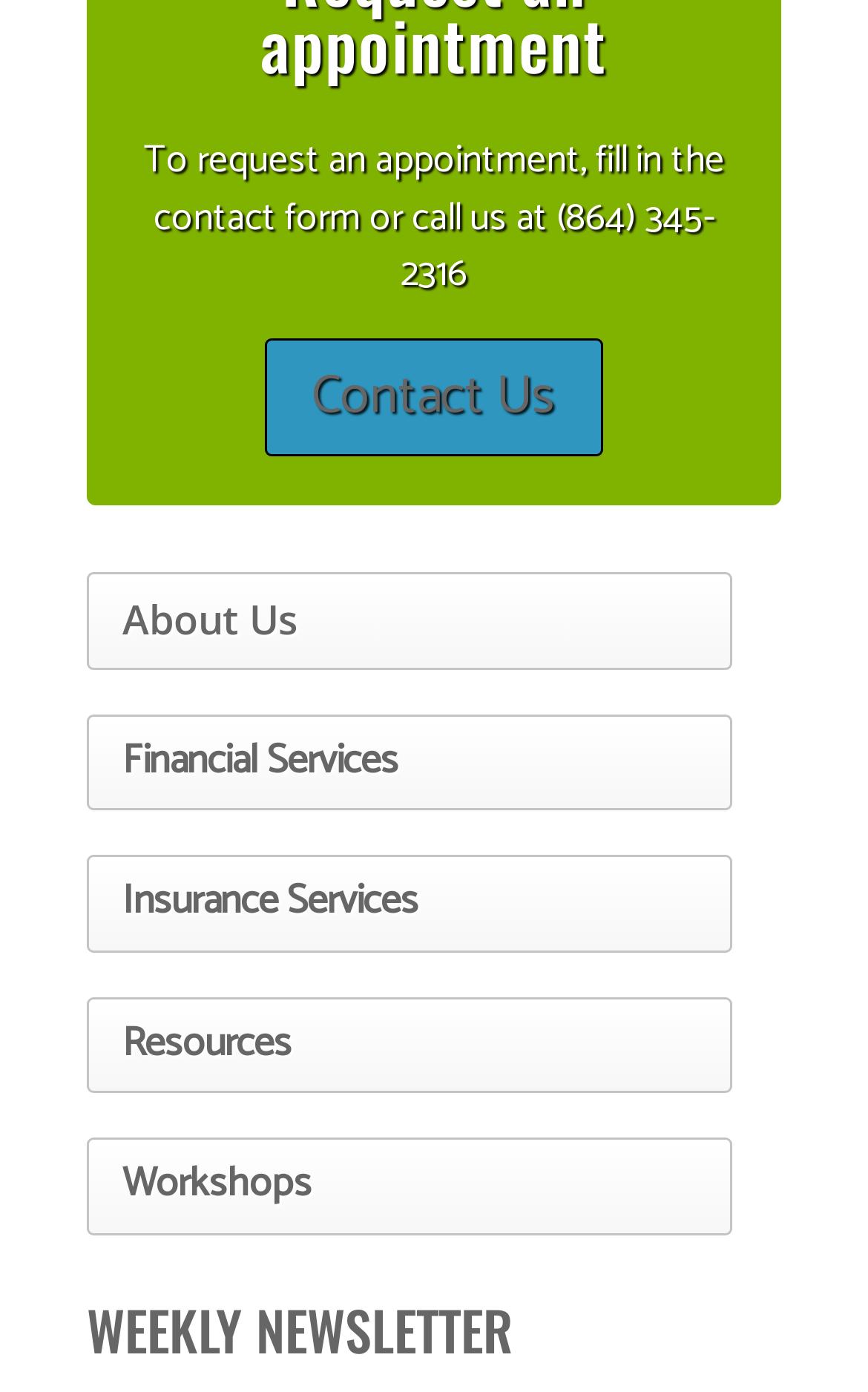How many links are there in the main navigation?
By examining the image, provide a one-word or phrase answer.

5